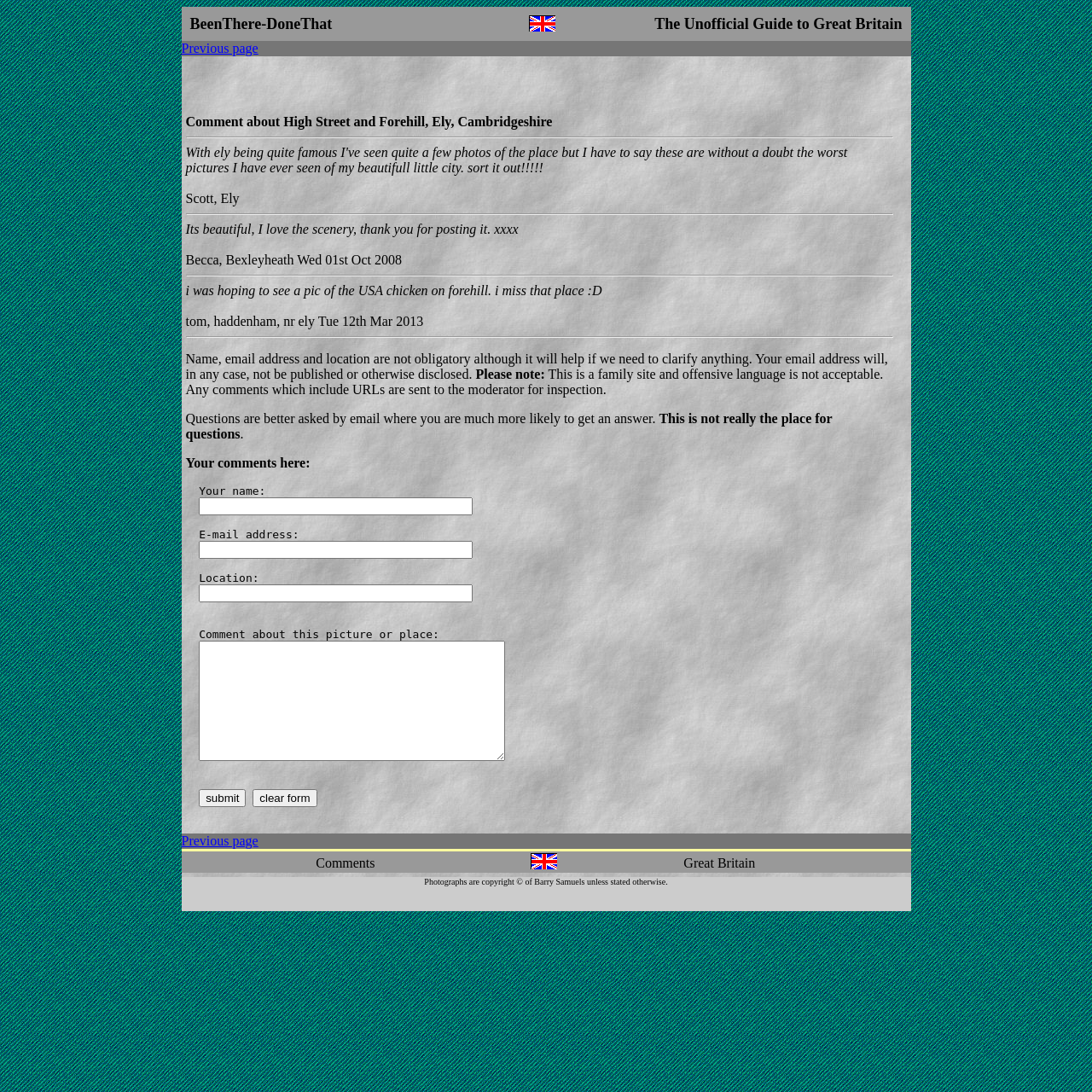What is the name of the country whose flag is displayed?
Using the image, provide a concise answer in one word or a short phrase.

United Kingdom